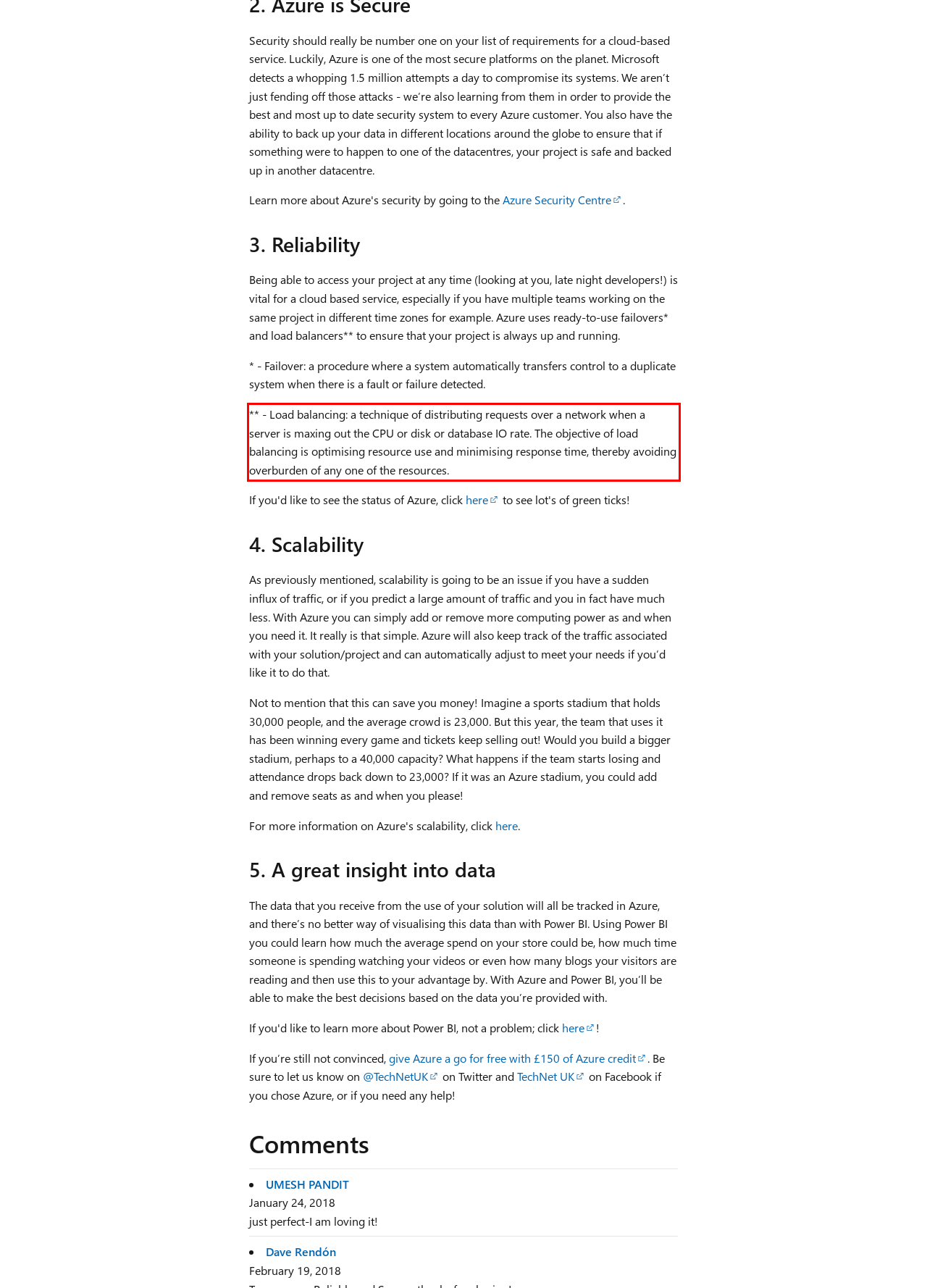Given a screenshot of a webpage with a red bounding box, extract the text content from the UI element inside the red bounding box.

** - Load balancing: a technique of distributing requests over a network when a server is maxing out the CPU or disk or database IO rate. The objective of load balancing is optimising resource use and minimising response time, thereby avoiding overburden of any one of the resources.